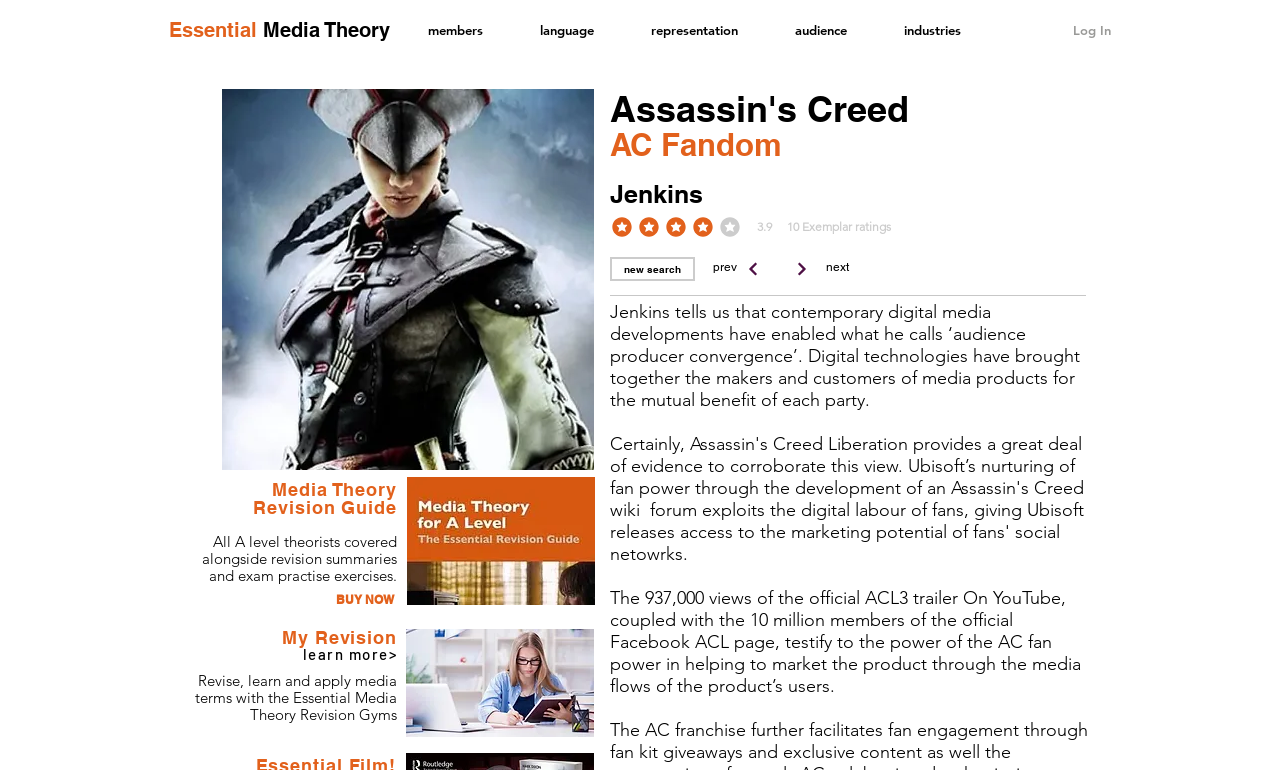Determine the bounding box coordinates of the clickable region to execute the instruction: "Learn more about the Essential Media Theory Revision Gyms". The coordinates should be four float numbers between 0 and 1, denoted as [left, top, right, bottom].

[0.236, 0.838, 0.304, 0.861]